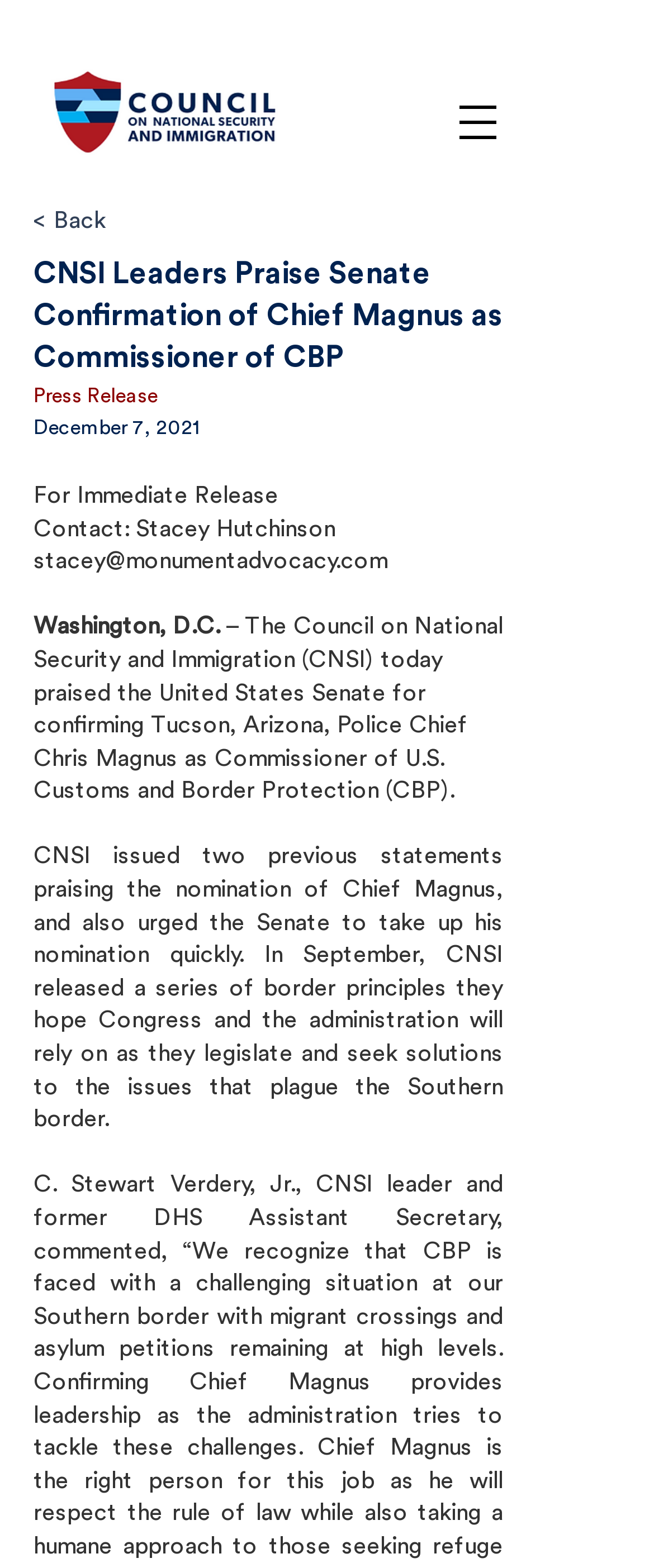Locate the bounding box of the UI element described in the following text: "< Back".

[0.051, 0.126, 0.346, 0.157]